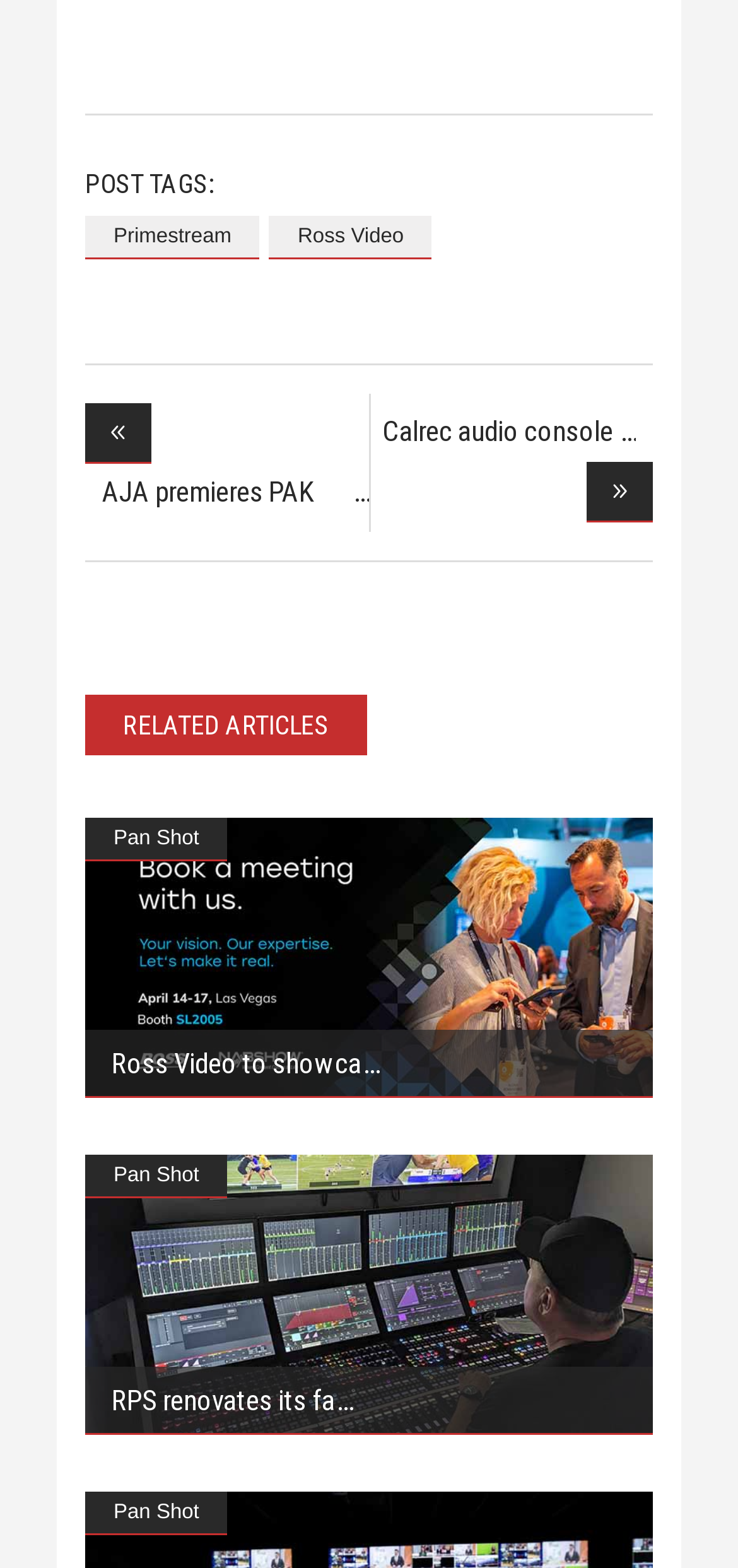Provide the bounding box coordinates of the area you need to click to execute the following instruction: "Go to last slide".

None